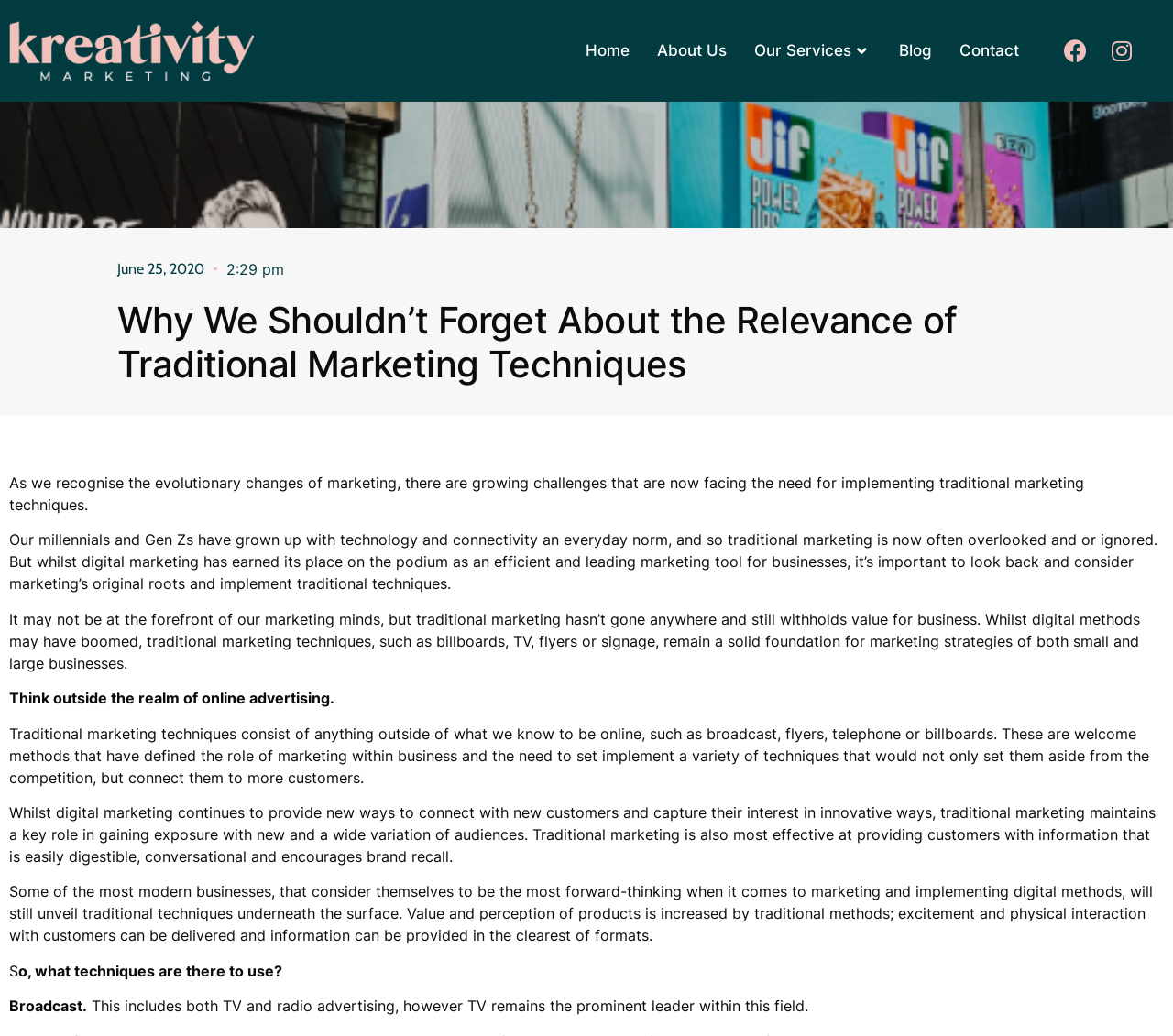Locate the bounding box coordinates of the element's region that should be clicked to carry out the following instruction: "Go to Home page". The coordinates need to be four float numbers between 0 and 1, i.e., [left, top, right, bottom].

None